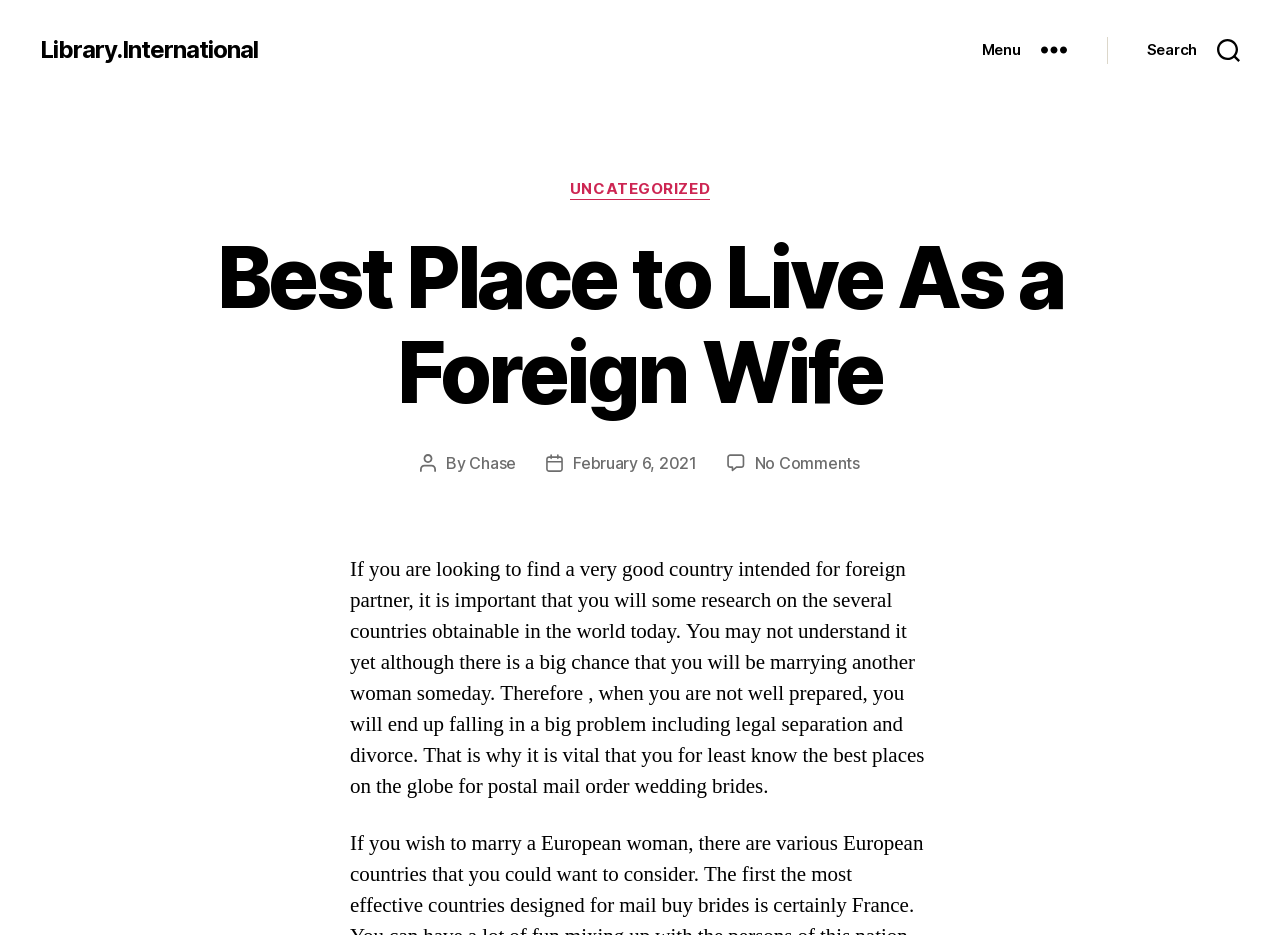What is the author of the post?
Kindly offer a detailed explanation using the data available in the image.

The author of the post can be found by looking at the 'Post author' section, which is located below the main heading. The text 'By' is followed by a link to the author's name, which is 'Chase'.